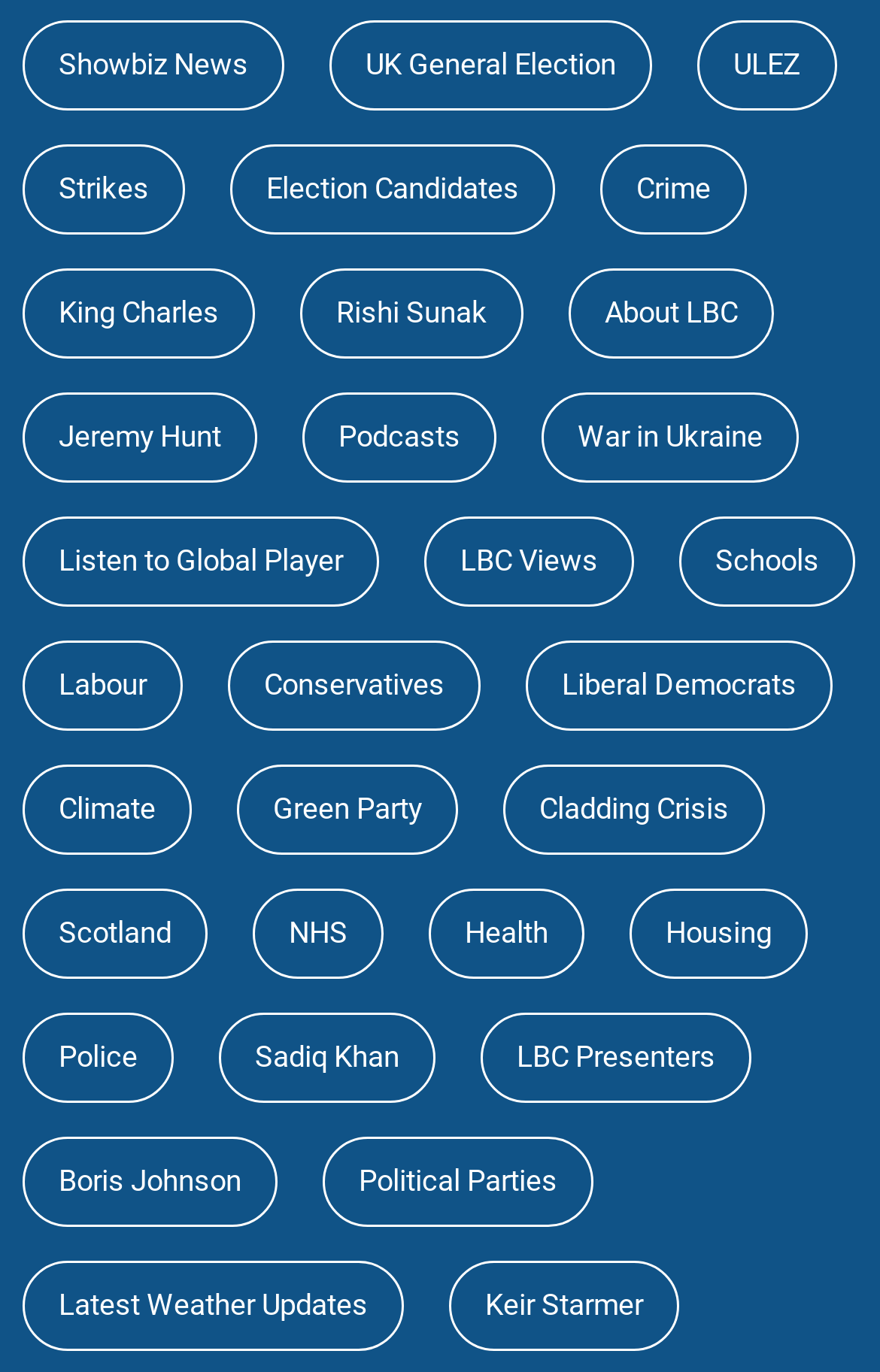Determine the bounding box coordinates for the UI element matching this description: "Listen to Global Player".

[0.026, 0.377, 0.431, 0.443]